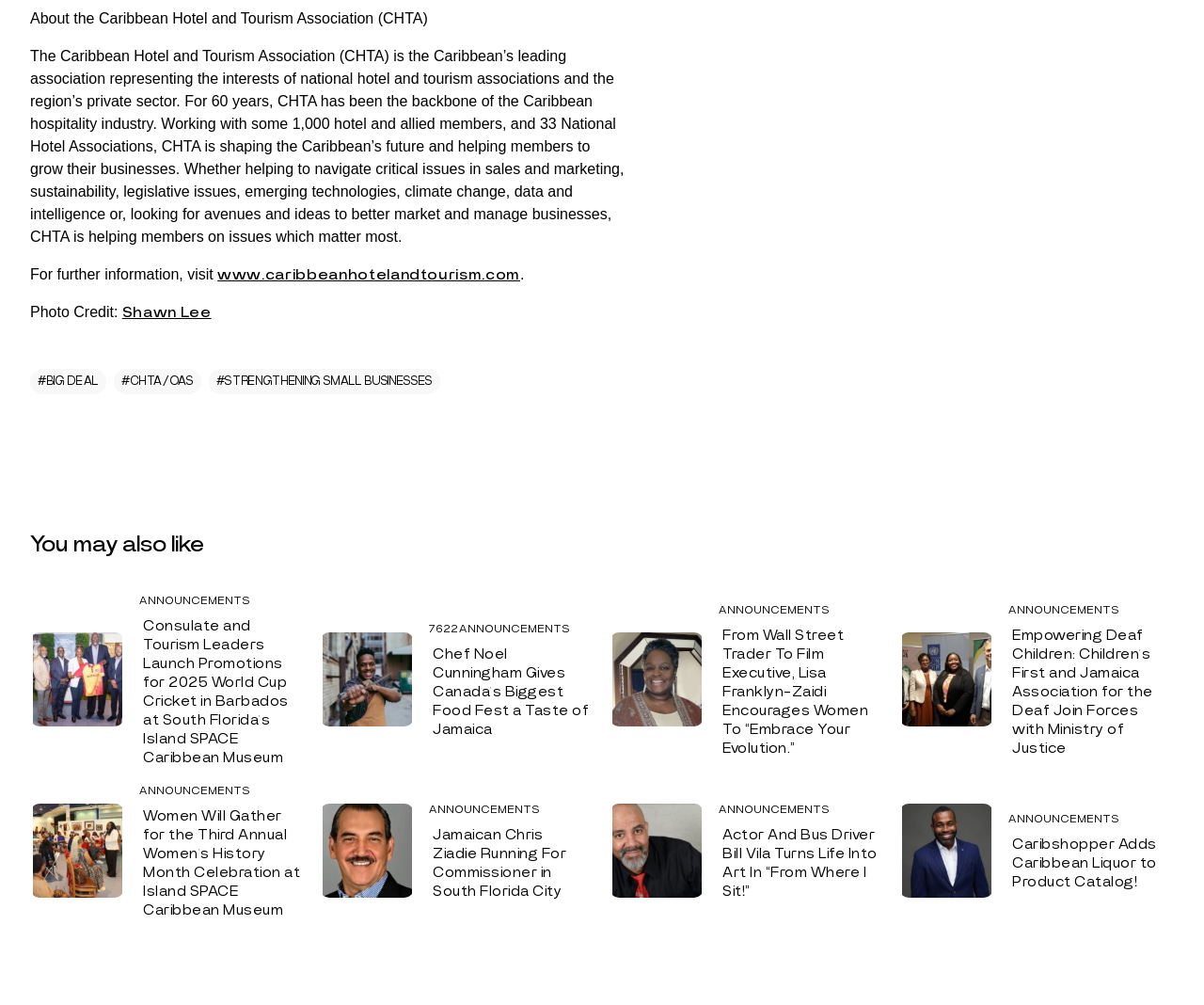What is the name of the association?
From the screenshot, provide a brief answer in one word or phrase.

Caribbean Hotel and Tourism Association